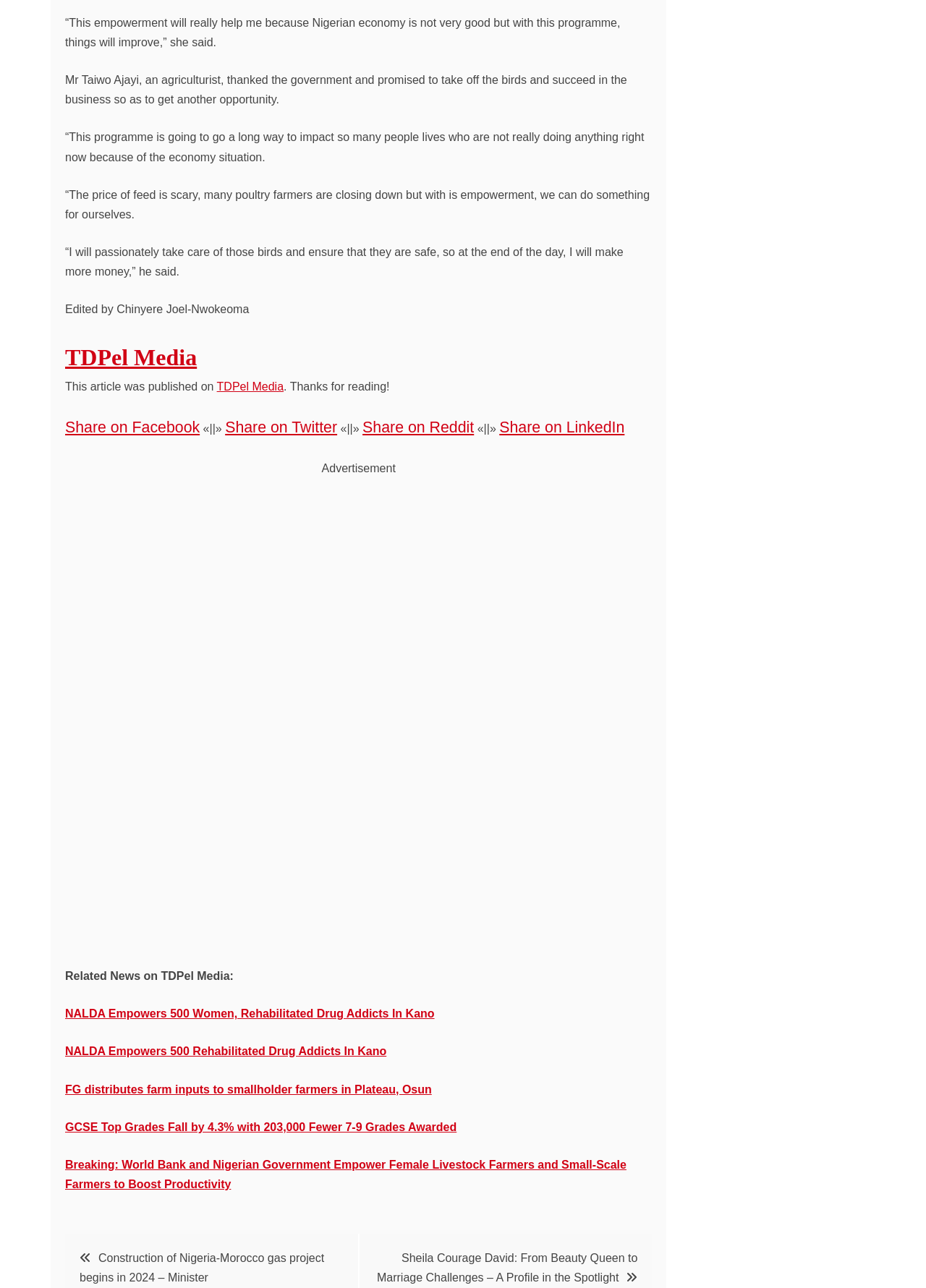How many links are there to share the article?
Answer with a single word or short phrase according to what you see in the image.

4